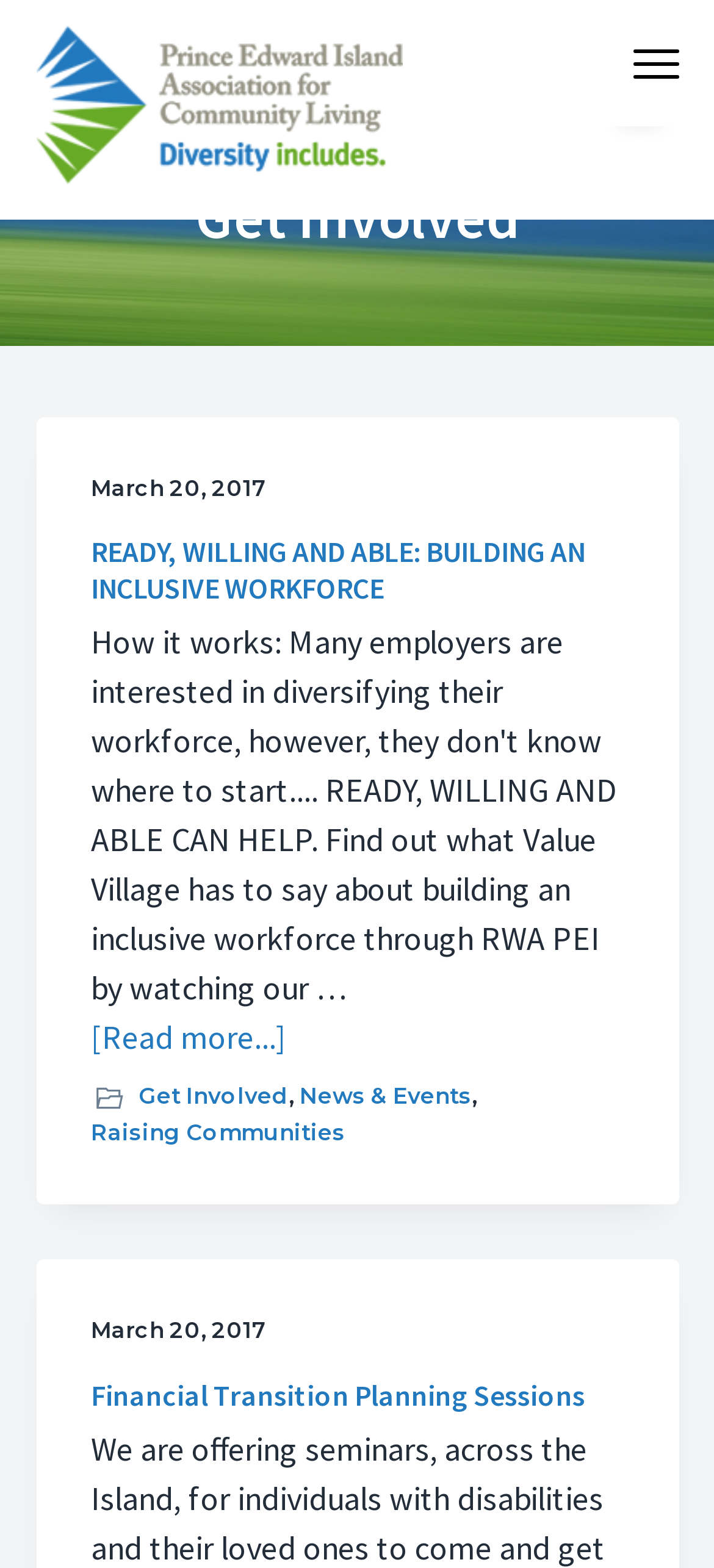Find the bounding box coordinates for the element that must be clicked to complete the instruction: "Click the PEI ACL logo". The coordinates should be four float numbers between 0 and 1, indicated as [left, top, right, bottom].

[0.05, 0.012, 0.563, 0.128]